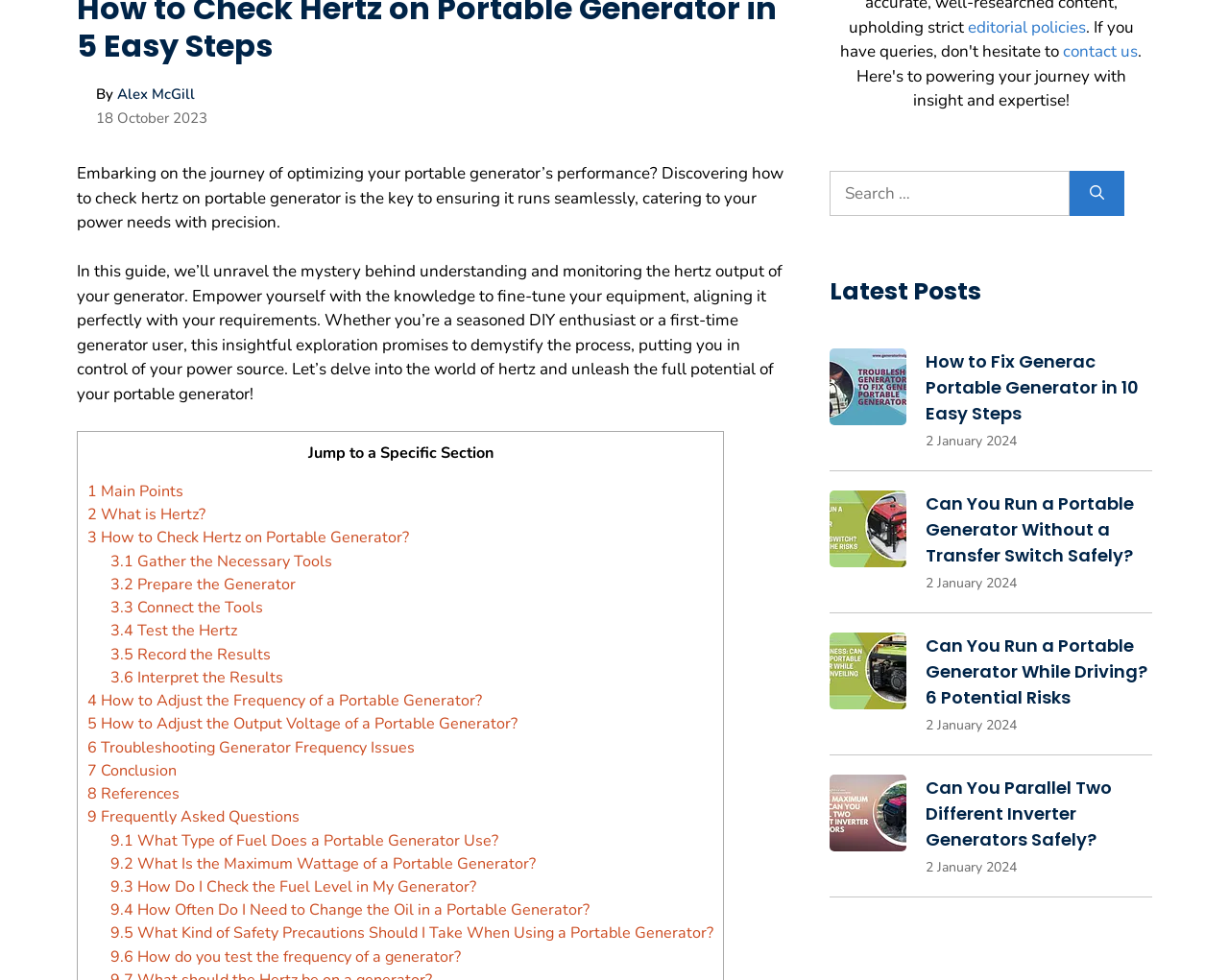Please determine the bounding box of the UI element that matches this description: 1 Main Points. The coordinates should be given as (top-left x, top-left y, bottom-right x, bottom-right y), with all values between 0 and 1.

[0.071, 0.491, 0.149, 0.512]